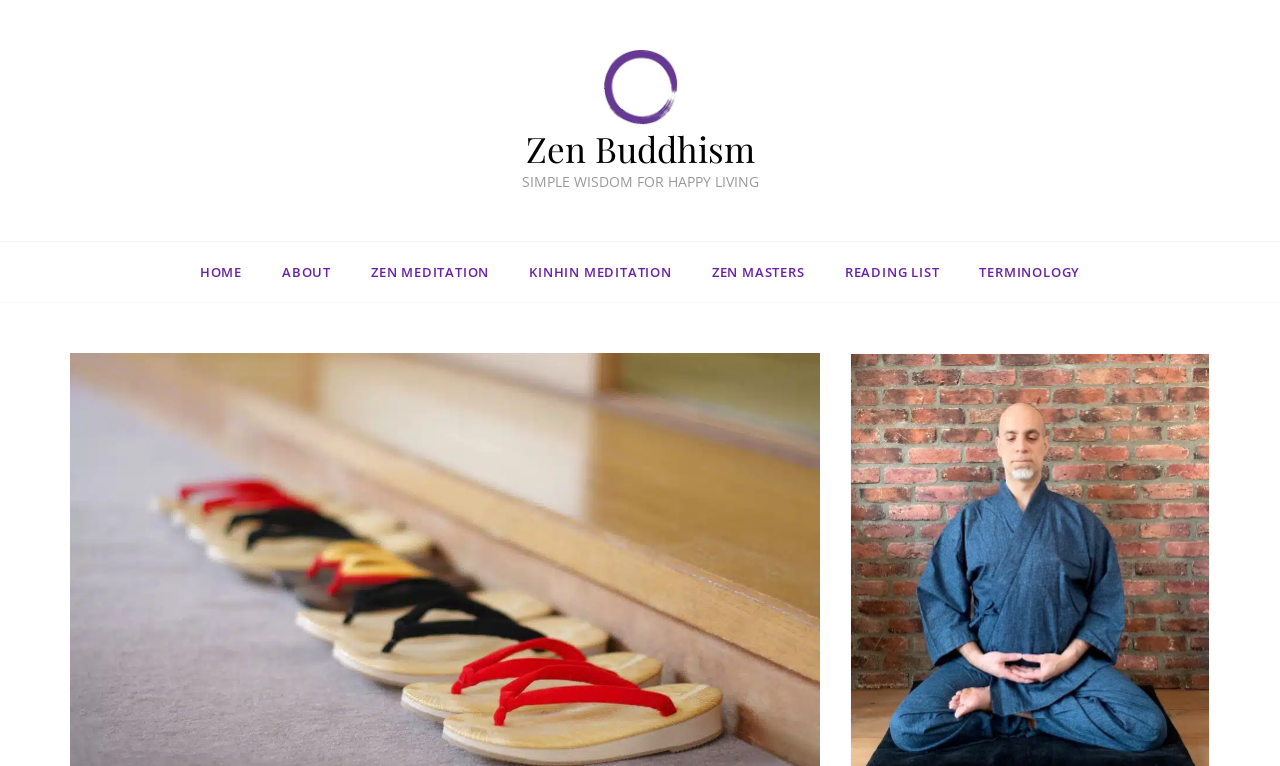What is the topic of the image?
Kindly give a detailed and elaborate answer to the question.

The image is located at [0.471, 0.065, 0.529, 0.163] and has a corresponding link with the text 'Zen Buddhism', indicating that the image is related to Zen Buddhism.